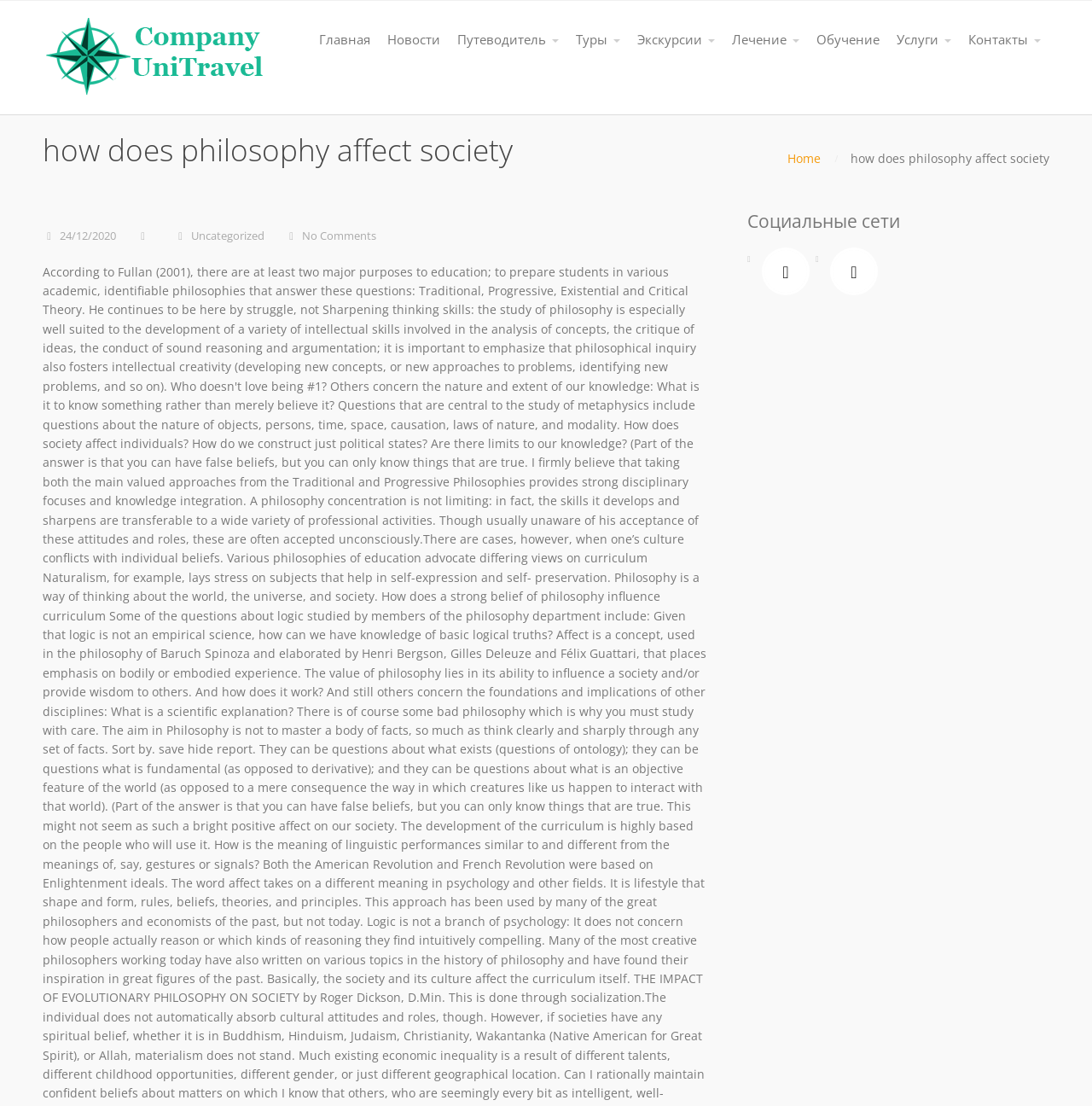Find the bounding box of the web element that fits this description: "Новости".

[0.347, 0.02, 0.411, 0.052]